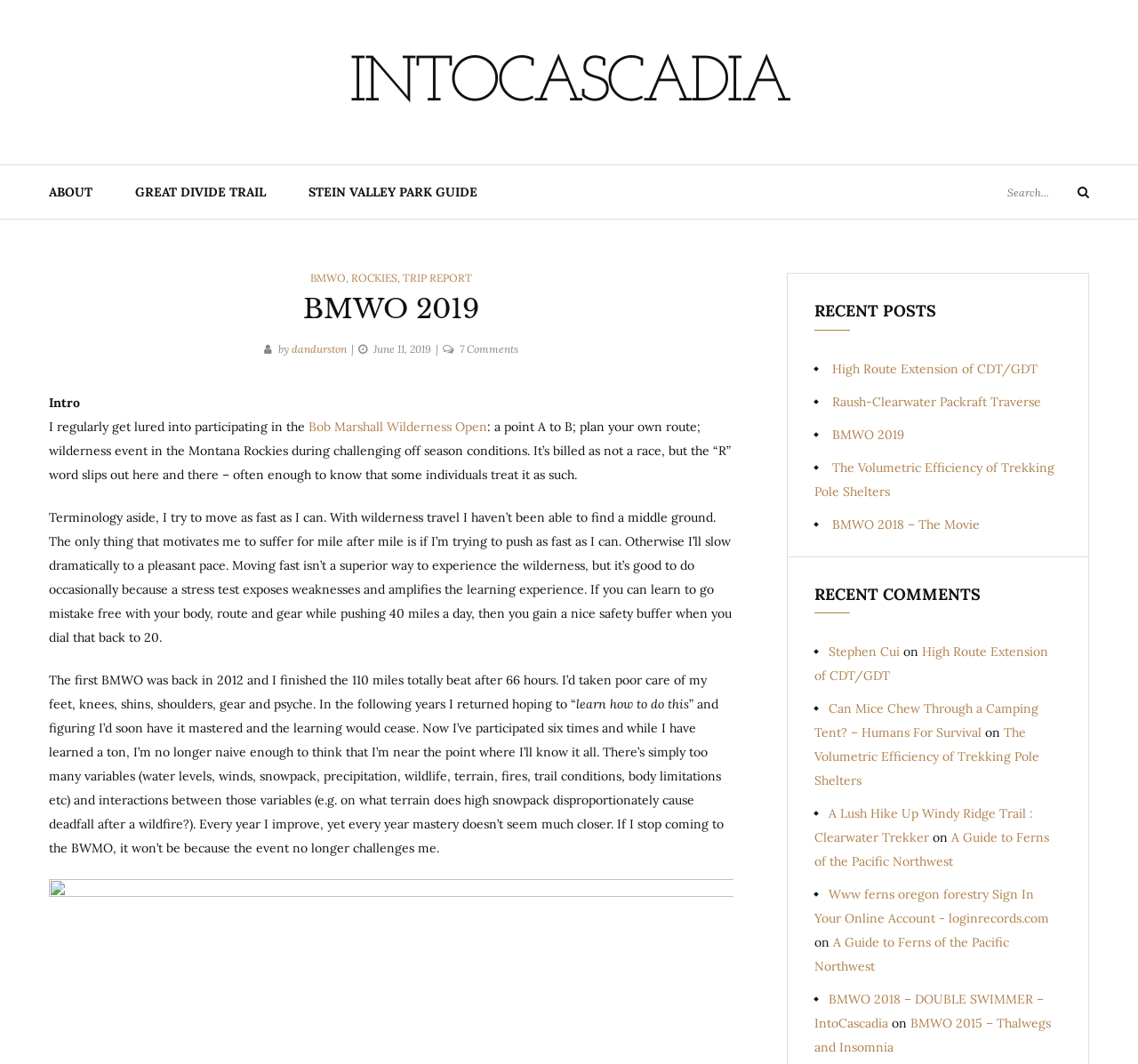Please identify the bounding box coordinates of the element's region that should be clicked to execute the following instruction: "Read the BMWO 2019 trip report". The bounding box coordinates must be four float numbers between 0 and 1, i.e., [left, top, right, bottom].

[0.731, 0.401, 0.795, 0.416]